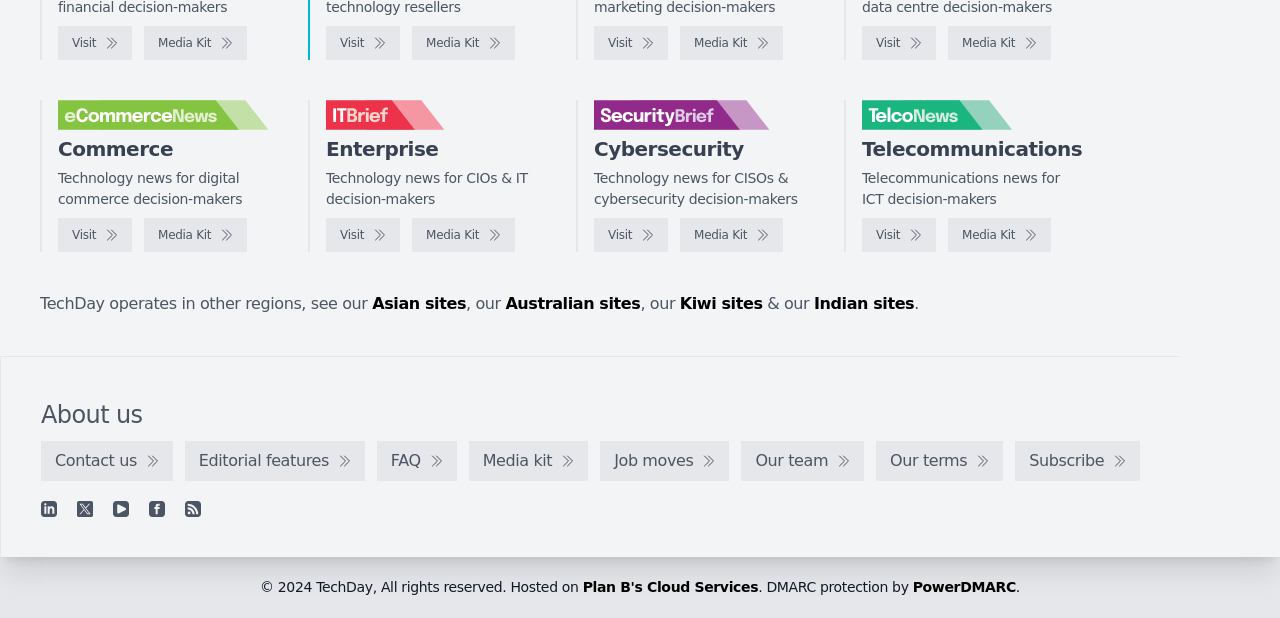What is the purpose of the 'Media Kit' link? Analyze the screenshot and reply with just one word or a short phrase.

To access media kit information